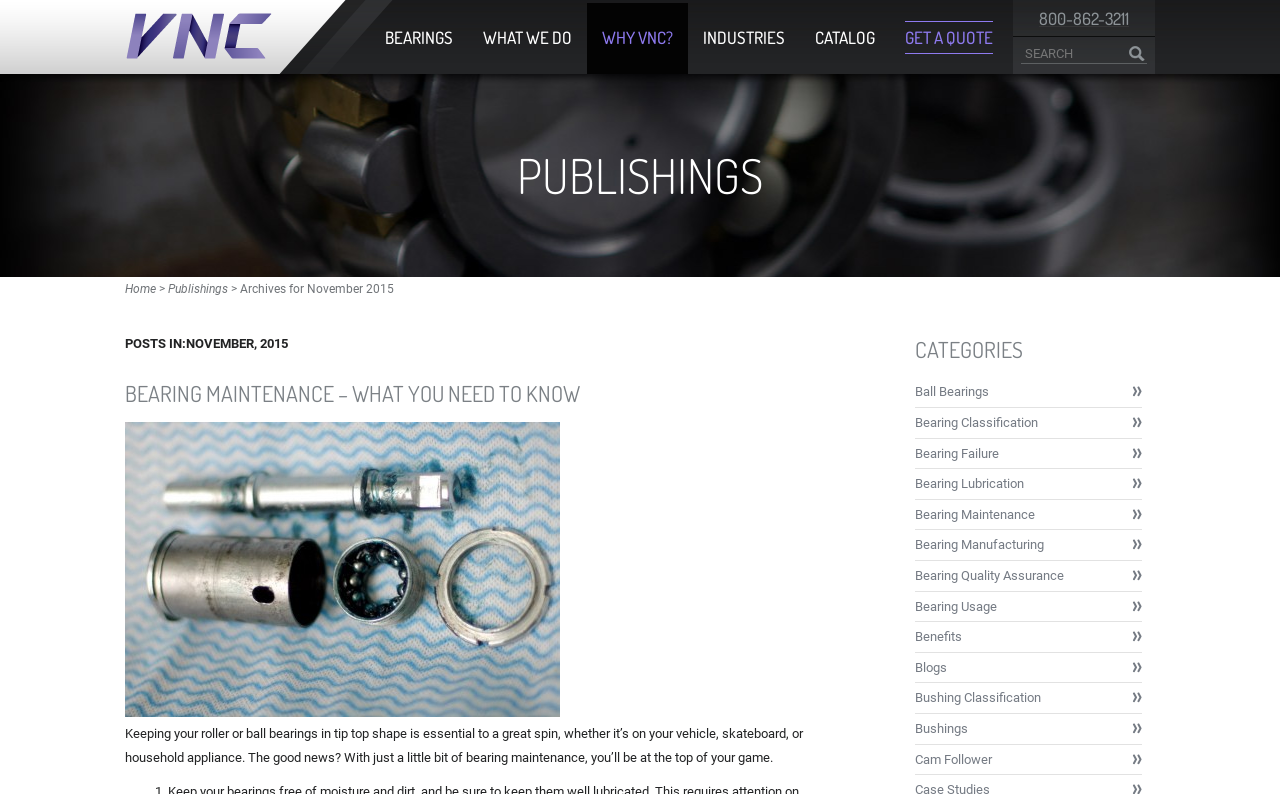Describe every aspect of the webpage comprehensively.

The webpage appears to be a blog or news article page from VNC Bearing, with a focus on bearing maintenance and related topics. At the top of the page, there is a logo and a navigation menu with links to various sections of the website, including "BEARINGS", "WHAT WE DO", "WHY VNC?", "INDUSTRIES", "CATALOG", and "GET A QUOTE". 

Below the navigation menu, there is a heading that reads "PUBLISHINGS", followed by a subheading "Archives for November 2015". This section contains a list of article titles, including "BEARING MAINTENANCE – WHAT YOU NEED TO KNOW", which is the main article on the page. 

The main article is accompanied by an image and a brief summary of the article's content, which discusses the importance of bearing maintenance for optimal performance. The article is divided into sections, with headings and subheadings that provide a clear structure to the content. 

On the right-hand side of the page, there is a sidebar with a search bar and a list of categories, including "Ball Bearings", "Bearing Classification", "Bearing Failure", and others. Each category has a link to a related article or section. 

At the top right corner of the page, there is a phone number "800-862-3211" and a search bar with a button.